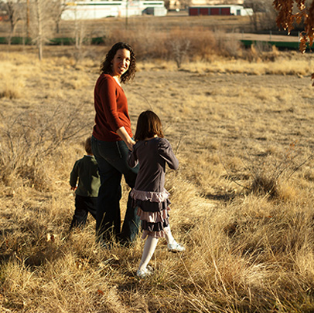Provide a brief response in the form of a single word or phrase:
How many children are with the mother?

two